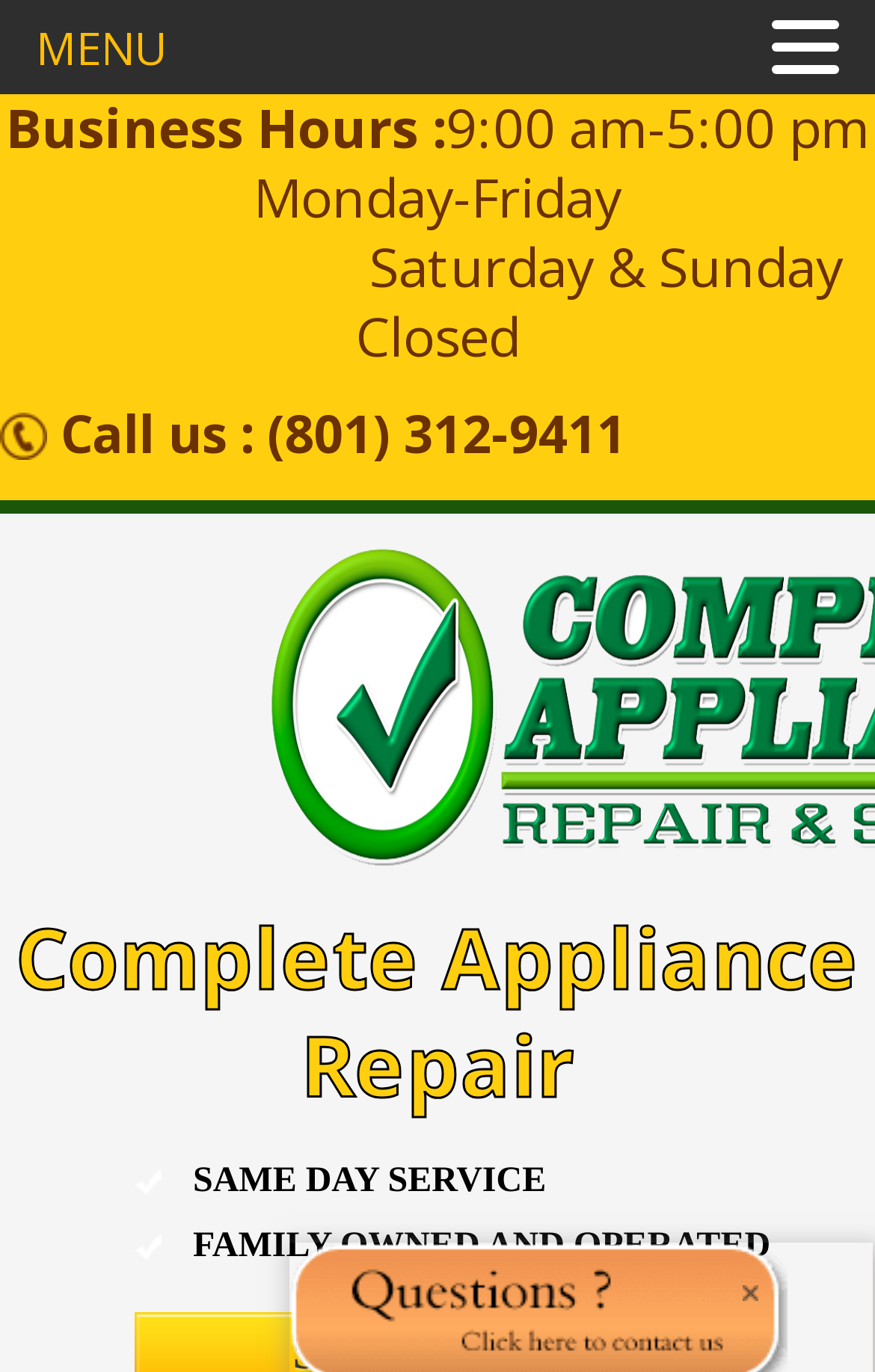What type of company is it?
Using the image, elaborate on the answer with as much detail as possible.

I found the type of company by looking at the static text element on the webpage, which says 'FAMILY OWNED AND OPERATED'.